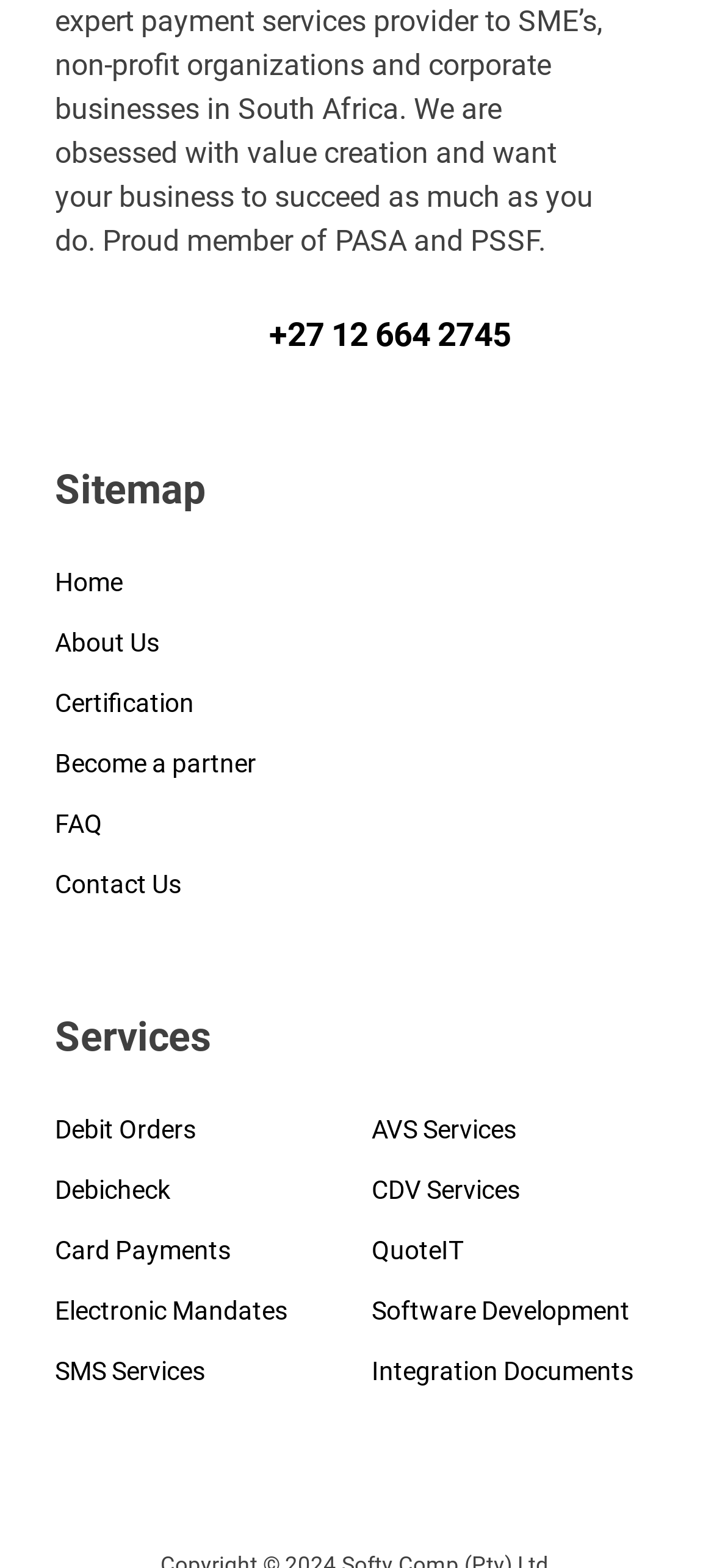Bounding box coordinates are to be given in the format (top-left x, top-left y, bottom-right x, bottom-right y). All values must be floating point numbers between 0 and 1. Provide the bounding box coordinate for the UI element described as: Certification

[0.077, 0.437, 0.272, 0.473]